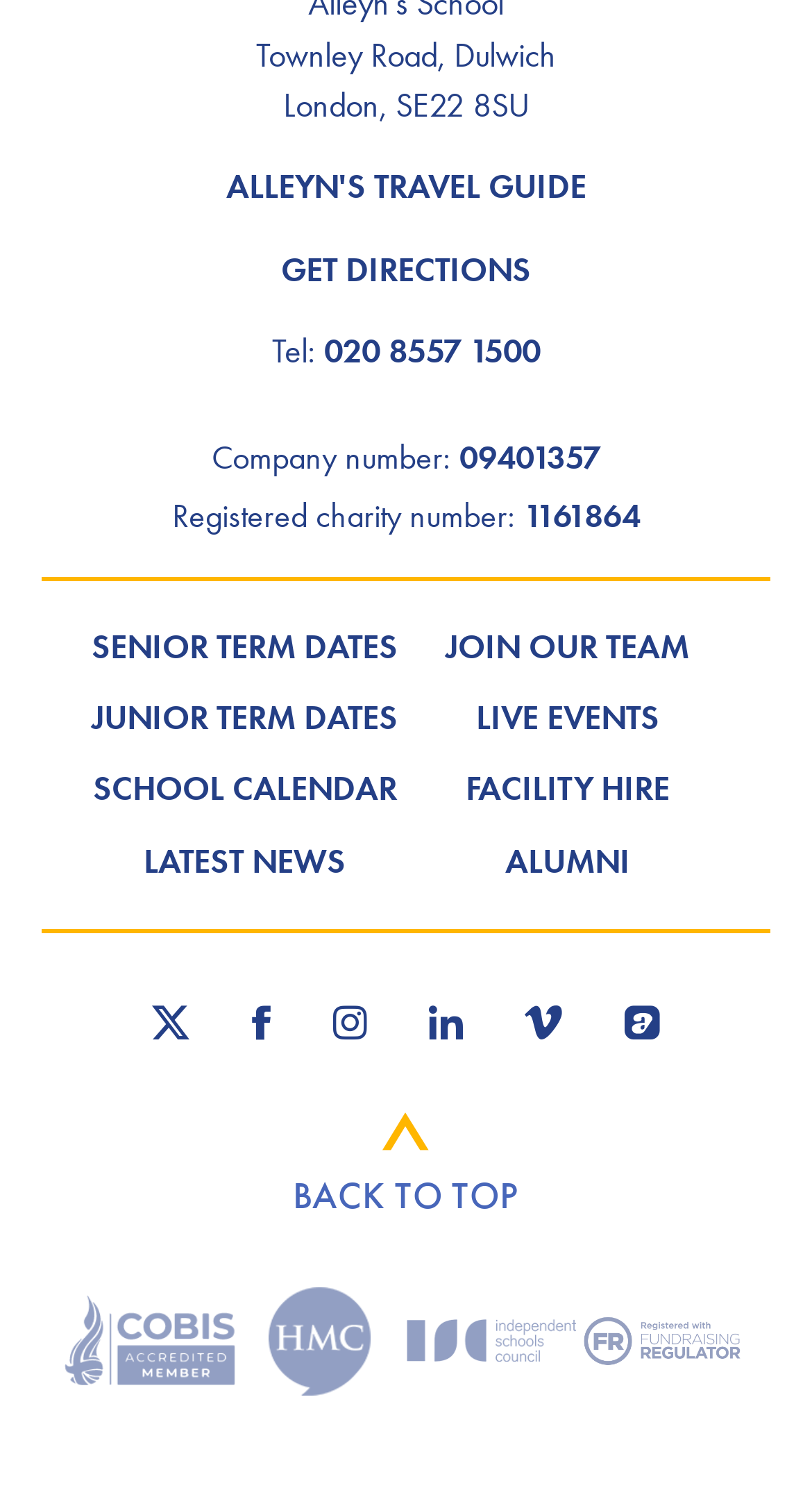Provide a single word or phrase answer to the question: 
What is the address of the school?

Townley Road, Dulwich, London, SE22 8SU